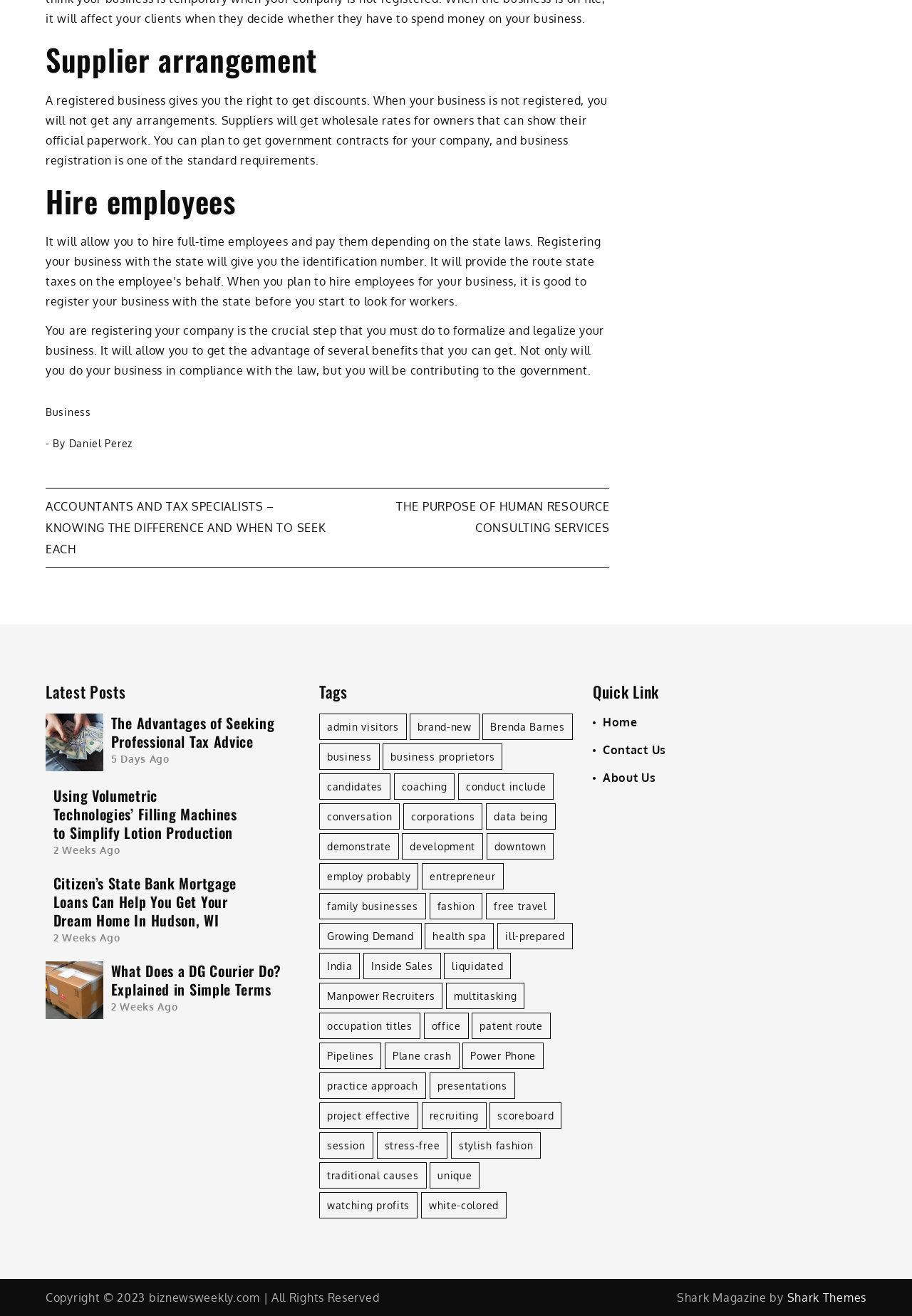Locate the bounding box coordinates of the element to click to perform the following action: 'Click on 'business''. The coordinates should be given as four float values between 0 and 1, in the form of [left, top, right, bottom].

[0.05, 0.308, 0.1, 0.318]